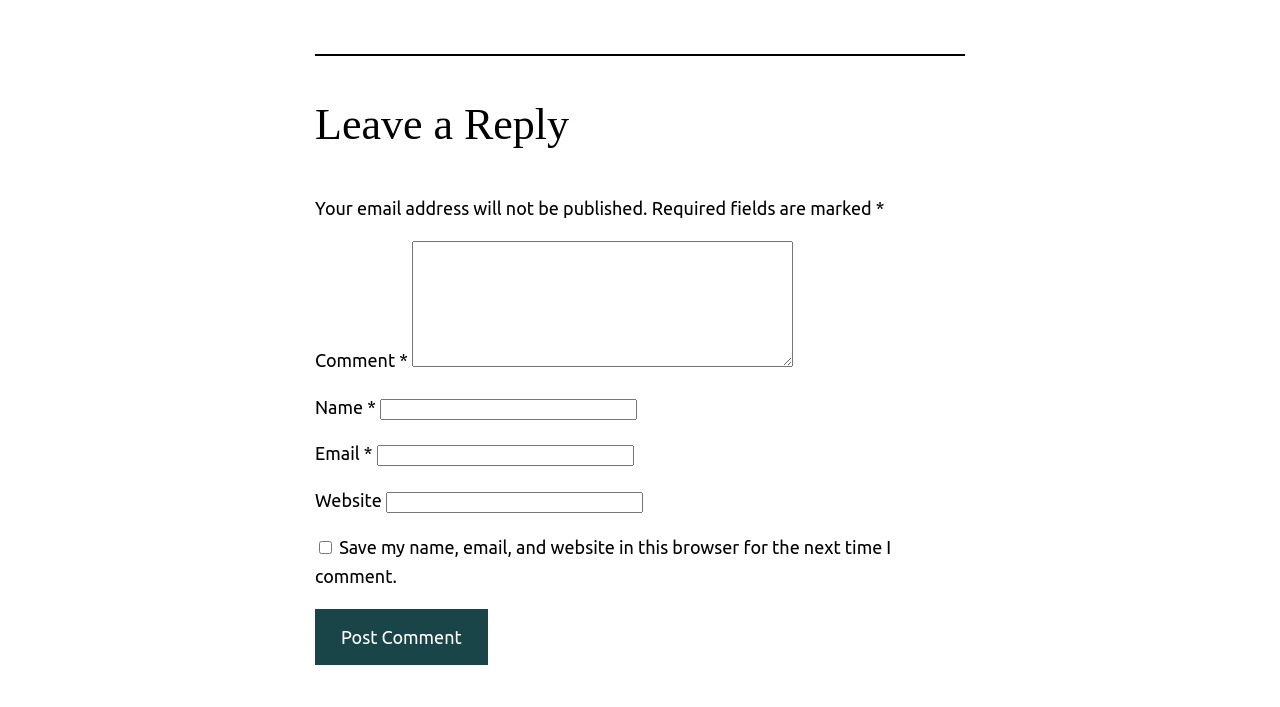What is the function of the checkbox?
Look at the image and answer the question using a single word or phrase.

To save comment information